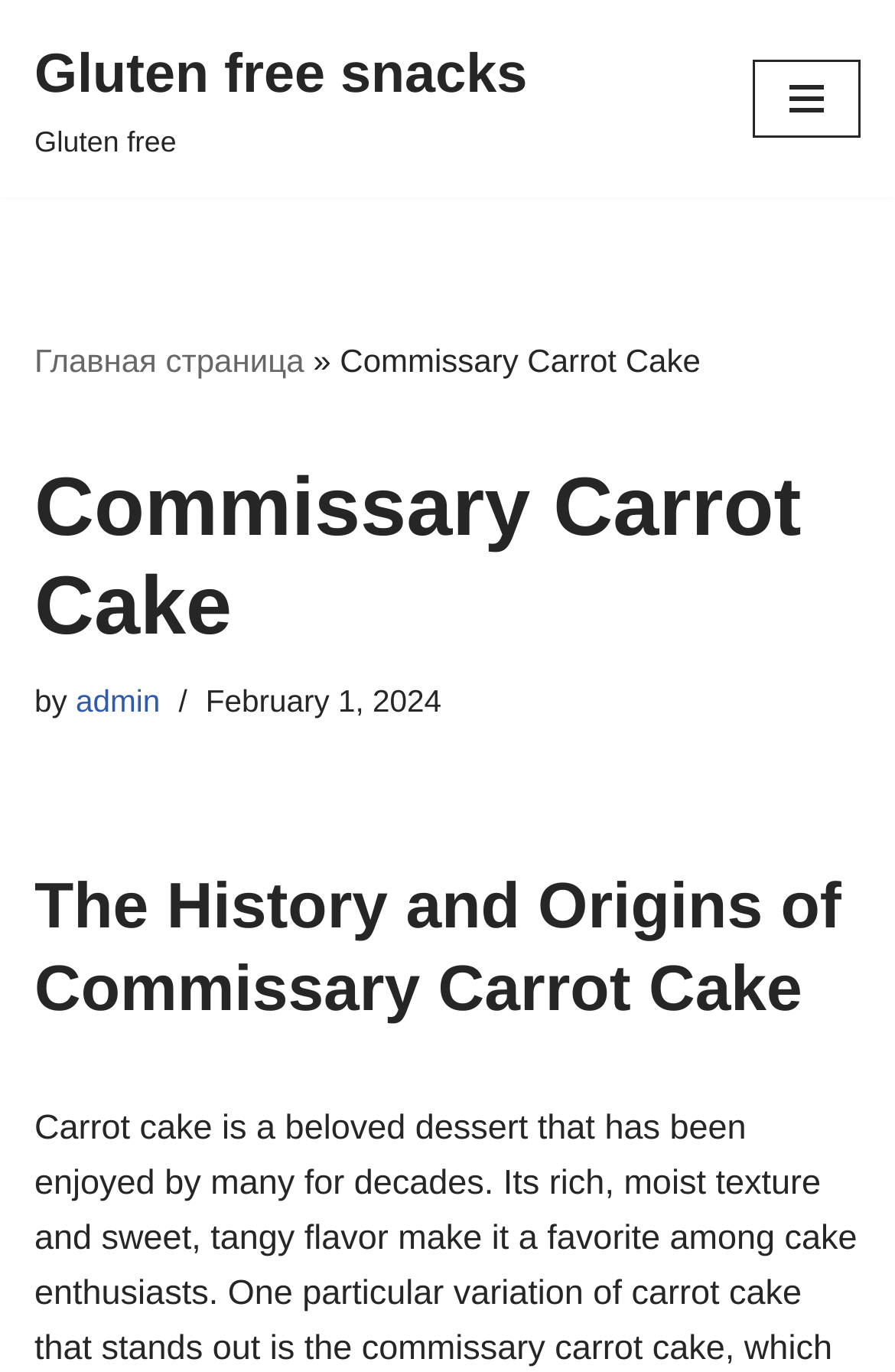Who is the author of the content?
Carefully analyze the image and provide a thorough answer to the question.

The author of the content can be found by looking at the link element with the text 'admin' which is located near the time element showing the date 'February 1, 2024', indicating that 'admin' is the author of the content posted on that date.